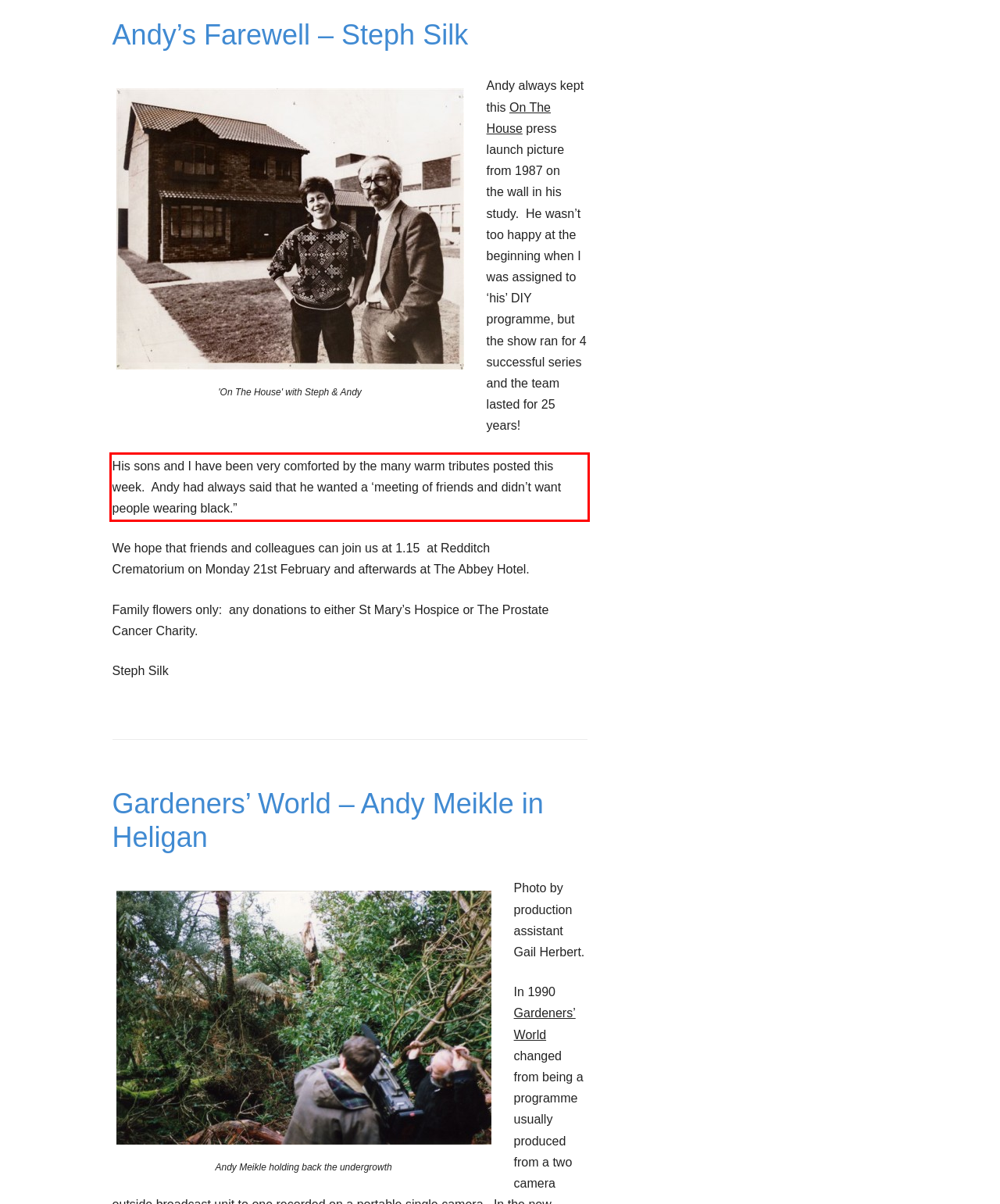From the screenshot of the webpage, locate the red bounding box and extract the text contained within that area.

His sons and I have been very comforted by the many warm tributes posted this week. Andy had always said that he wanted a ‘meeting of friends and didn’t want people wearing black.”